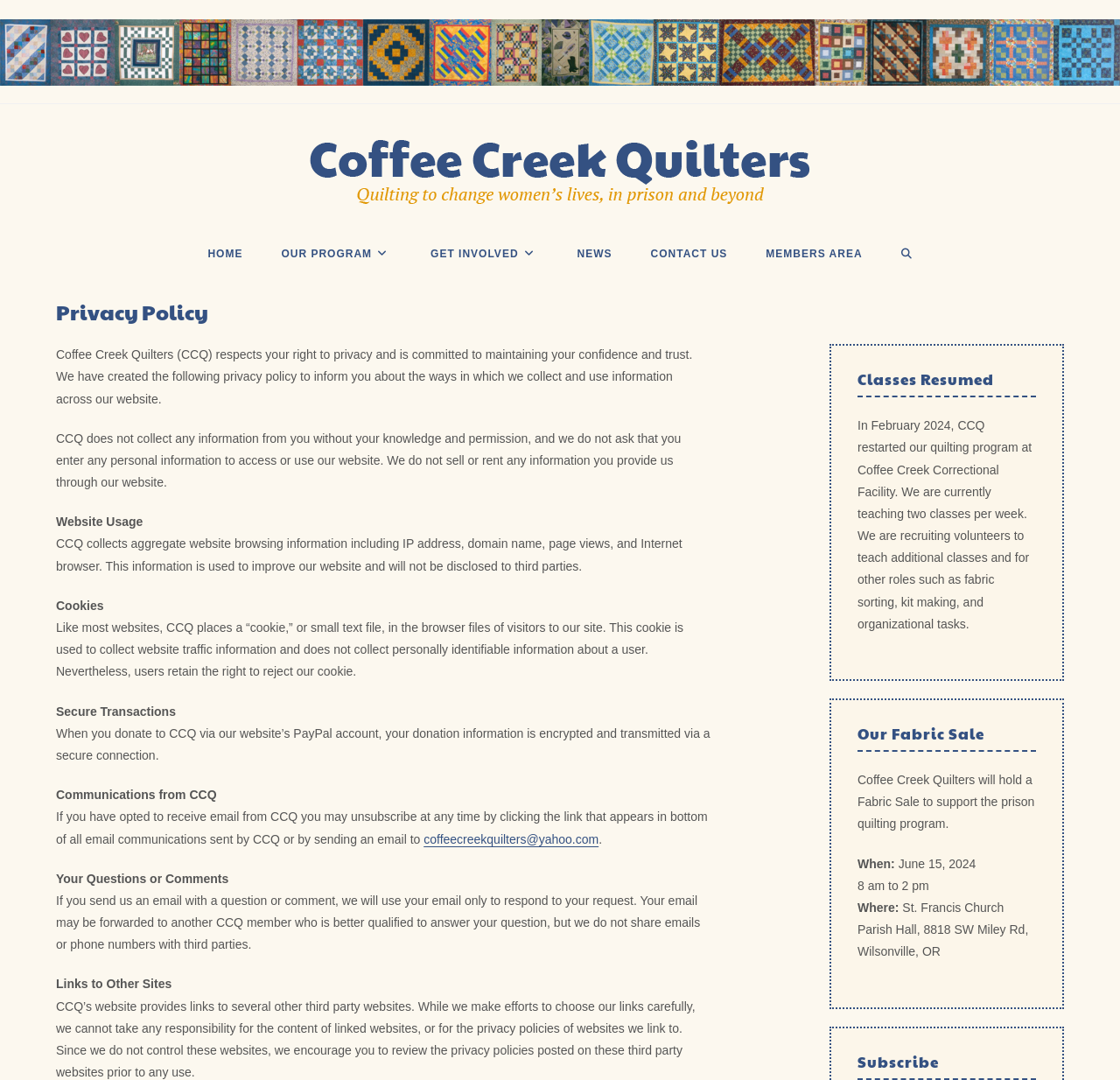Elaborate on the different components and information displayed on the webpage.

The webpage is about the privacy policy of Coffee Creek Quilters (CCQ). At the top of the page, there is a figure element, followed by a navigation menu with links to different sections of the website, including "HOME", "OUR PROGRAM", "GET INVOLVED", "NEWS", "CONTACT US", "MEMBERS AREA", and "TOGGLE WEBSITE SEARCH".

Below the navigation menu, there is a header section with a heading that reads "Privacy Policy". This section contains a brief introduction to CCQ's privacy policy, stating that the organization respects users' right to privacy and is committed to maintaining their confidence and trust.

The main content of the page is divided into several sections, each with a heading that describes the topic. The sections include "Website Usage", "Cookies", "Secure Transactions", "Communications from CCQ", "Your Questions or Comments", and "Links to Other Sites". Each section provides detailed information about CCQ's policies and practices regarding the collection and use of user information.

On the right side of the page, there are three additional sections with headings "Classes Resumed", "Our Fabric Sale", and "Subscribe". The "Classes Resumed" section announces the restart of CCQ's quilting program at Coffee Creek Correctional Facility and recruitment of volunteers. The "Our Fabric Sale" section promotes an upcoming fabric sale event to support the prison quilting program, providing details about the date, time, and location of the event. The "Subscribe" section appears to be a call to action to encourage users to subscribe to CCQ's newsletter or updates.